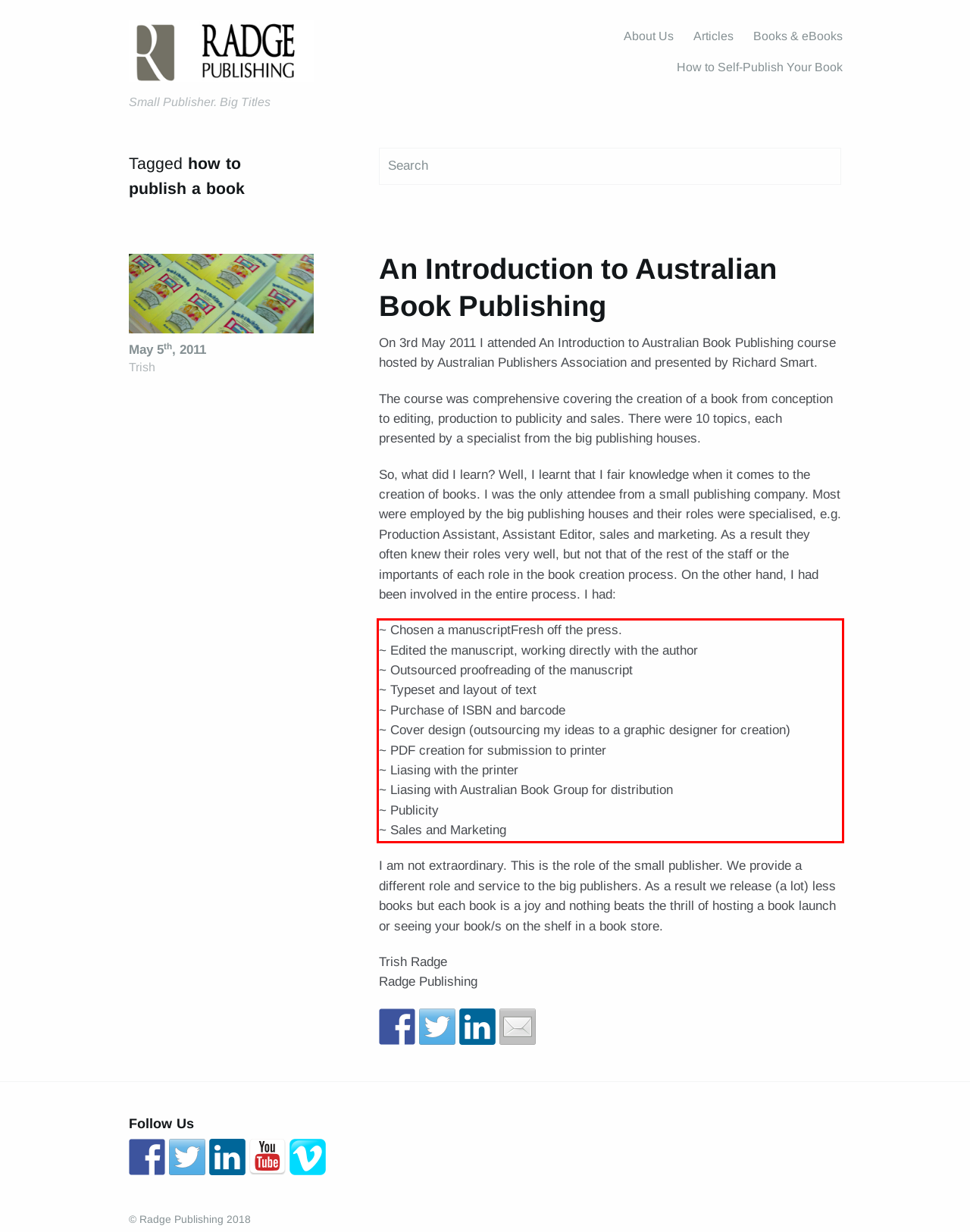Analyze the red bounding box in the provided webpage screenshot and generate the text content contained within.

~ Chosen a manuscriptFresh off the press. ~ Edited the manuscript, working directly with the author ~ Outsourced proofreading of the manuscript ~ Typeset and layout of text ~ Purchase of ISBN and barcode ~ Cover design (outsourcing my ideas to a graphic designer for creation) ~ PDF creation for submission to printer ~ Liasing with the printer ~ Liasing with Australian Book Group for distribution ~ Publicity ~ Sales and Marketing